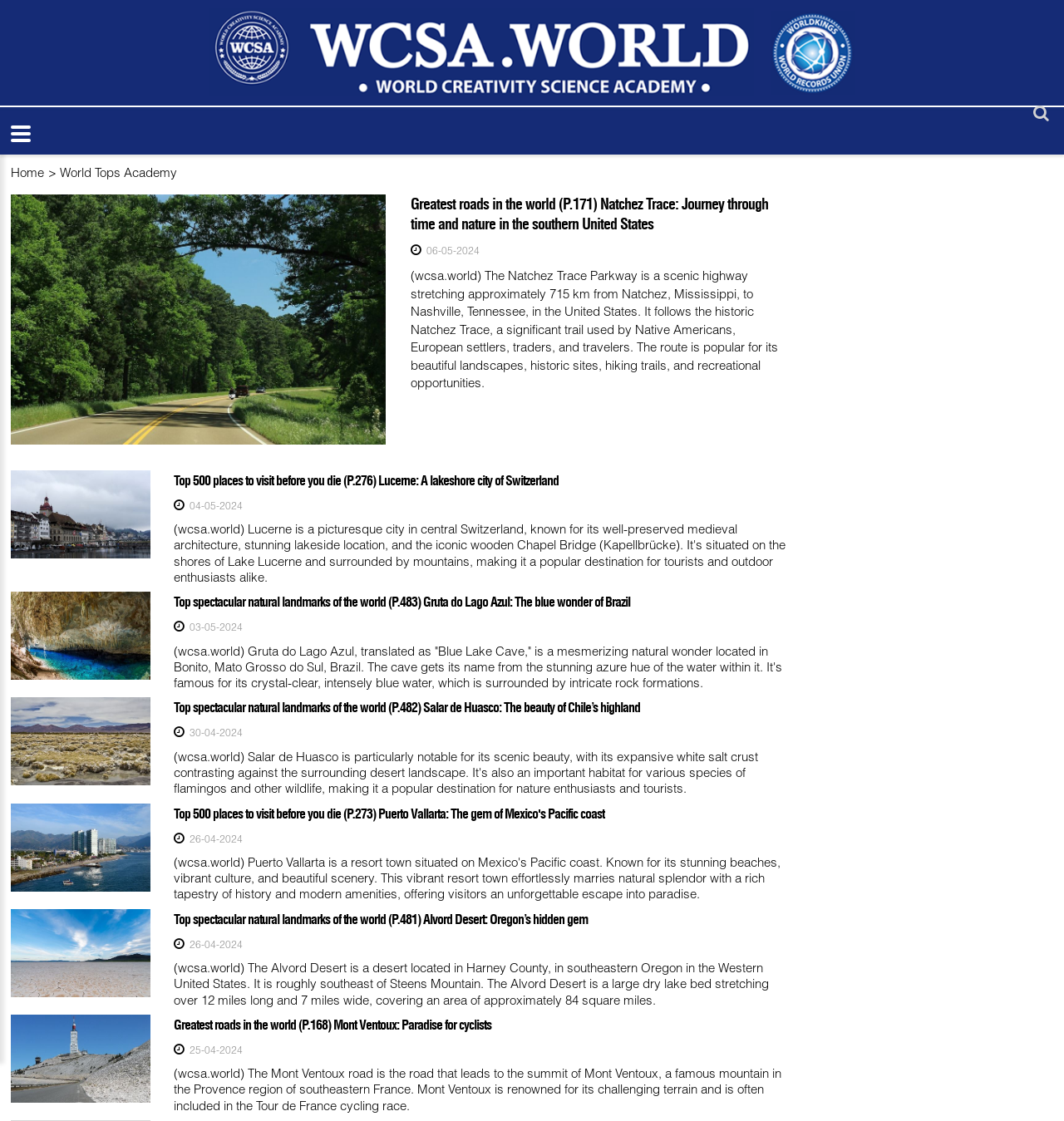What is the name of the lake in the article about Gruta do Lago Azul?
Answer the question in a detailed and comprehensive manner.

The name of the lake in the article about Gruta do Lago Azul can be found in the heading element with ID 337, which contains the text 'Gruta do Lago Azul: The blue wonder of Brazil'. The lake is referred to as 'Blue Lake'.